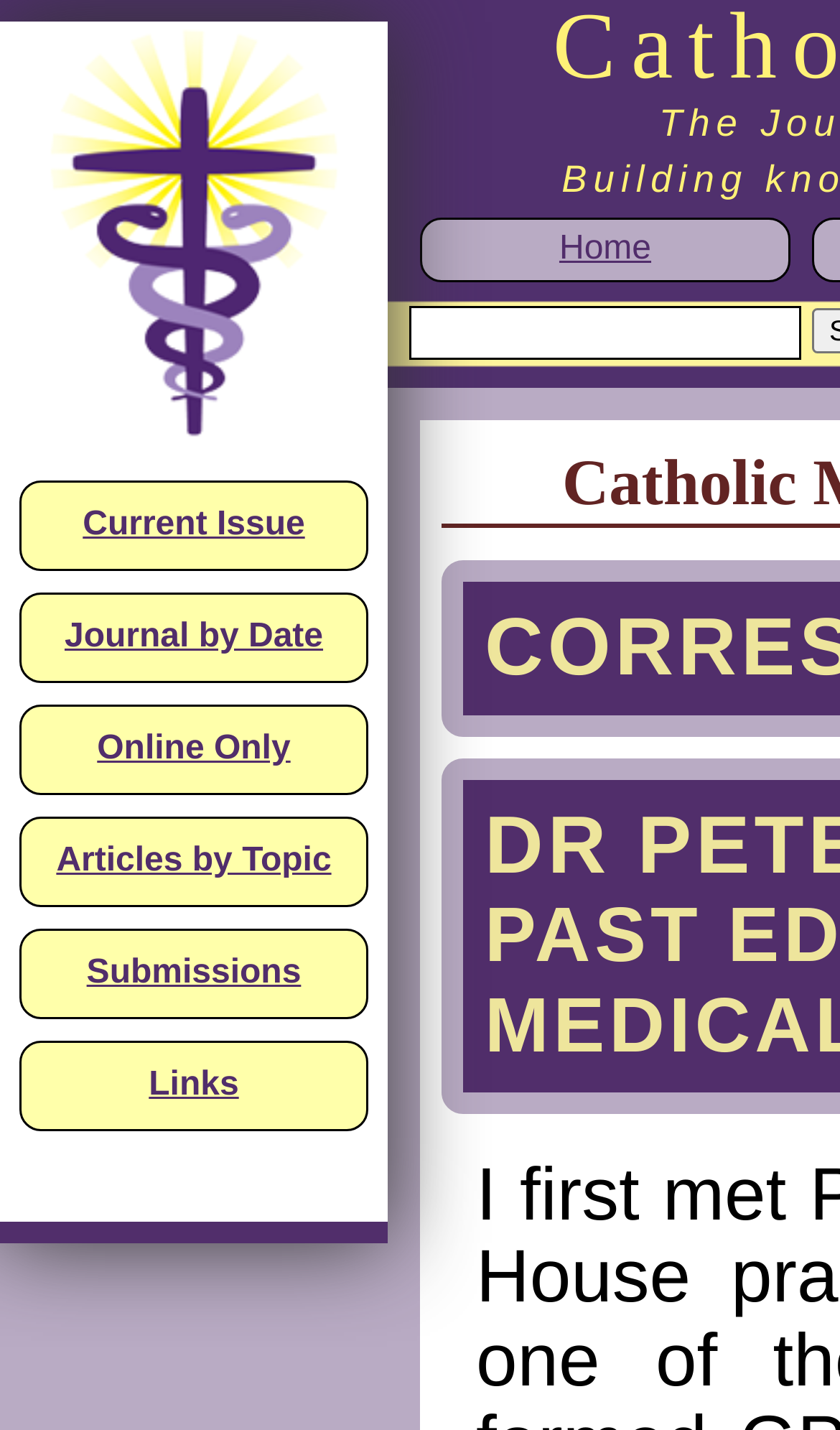Identify the webpage's primary heading and generate its text.

Catholic Medical Quarterly